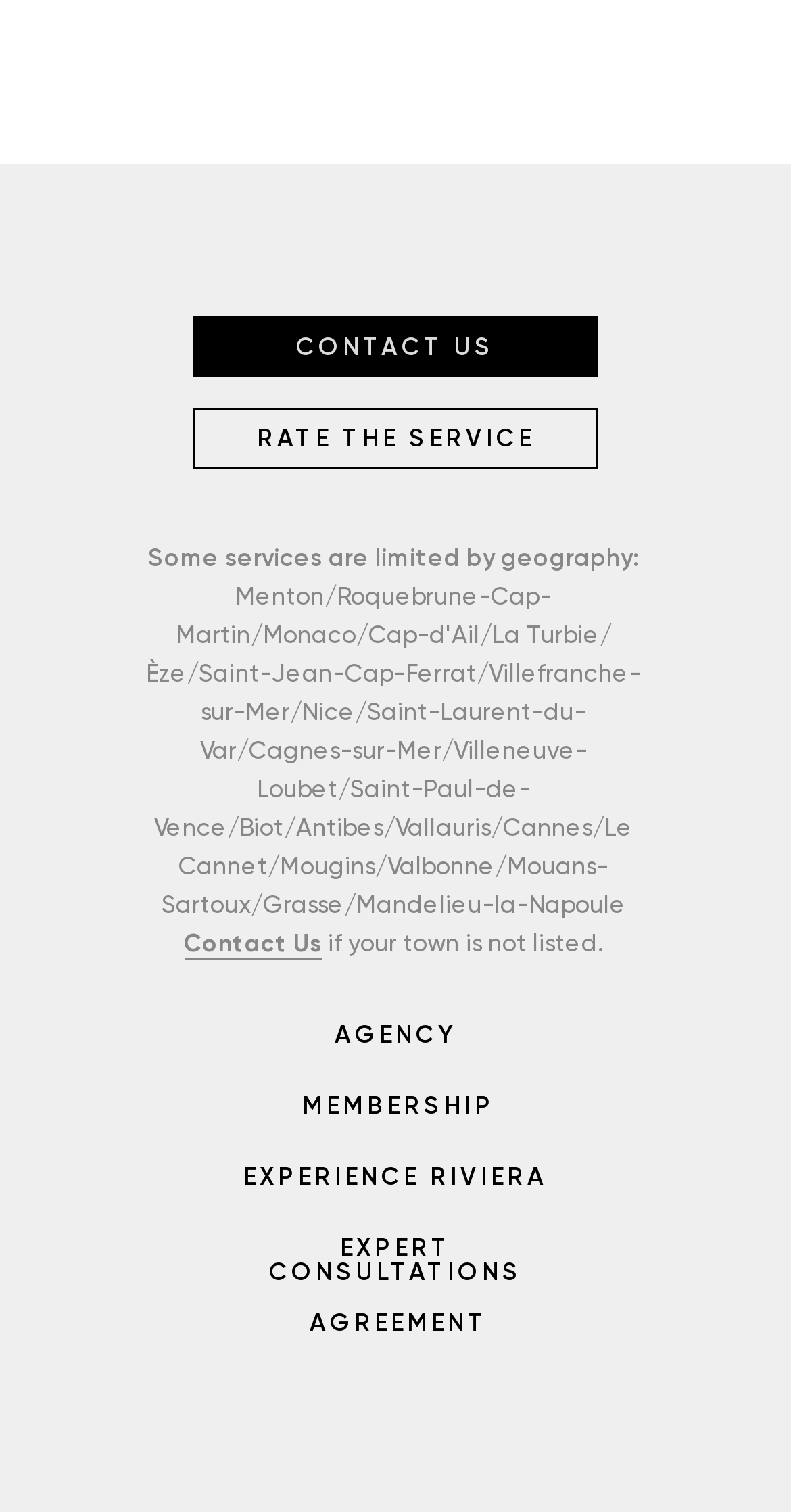Please answer the following question using a single word or phrase: How many tables are used to layout the links?

5